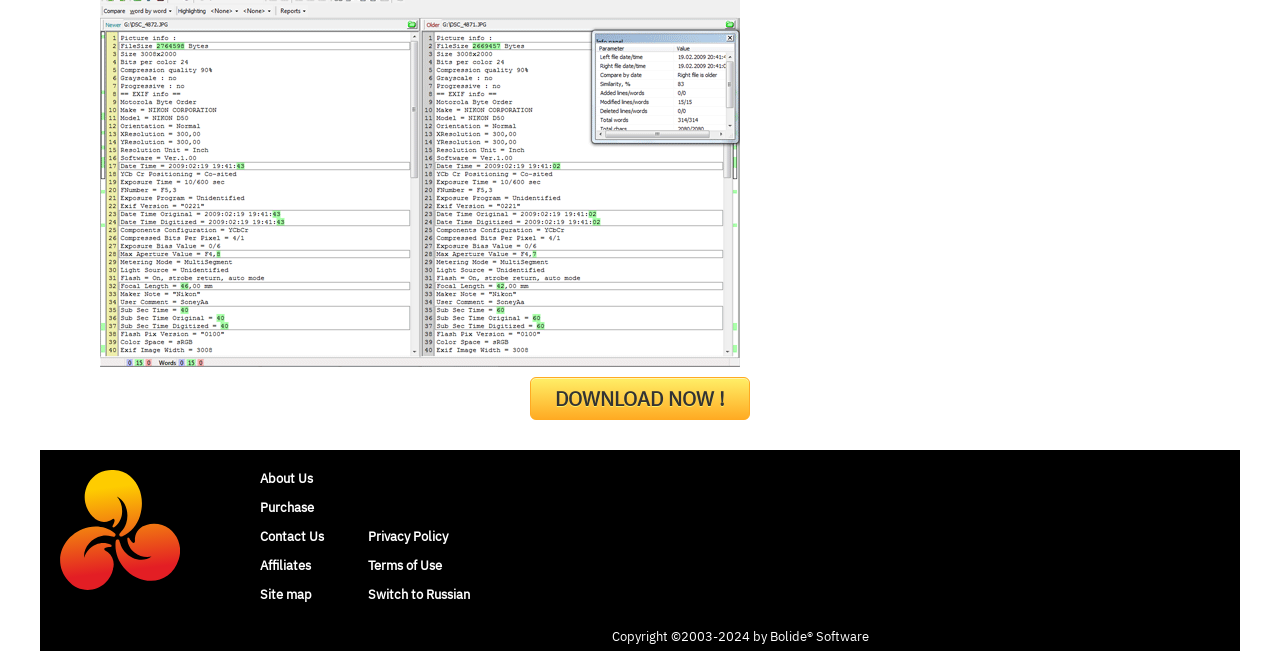Locate the UI element described by aria-label="Vk" title="Vk" in the provided webpage screenshot. Return the bounding box coordinates in the format (top-left x, top-left y, bottom-right x, bottom-right y), ensuring all values are between 0 and 1.

None